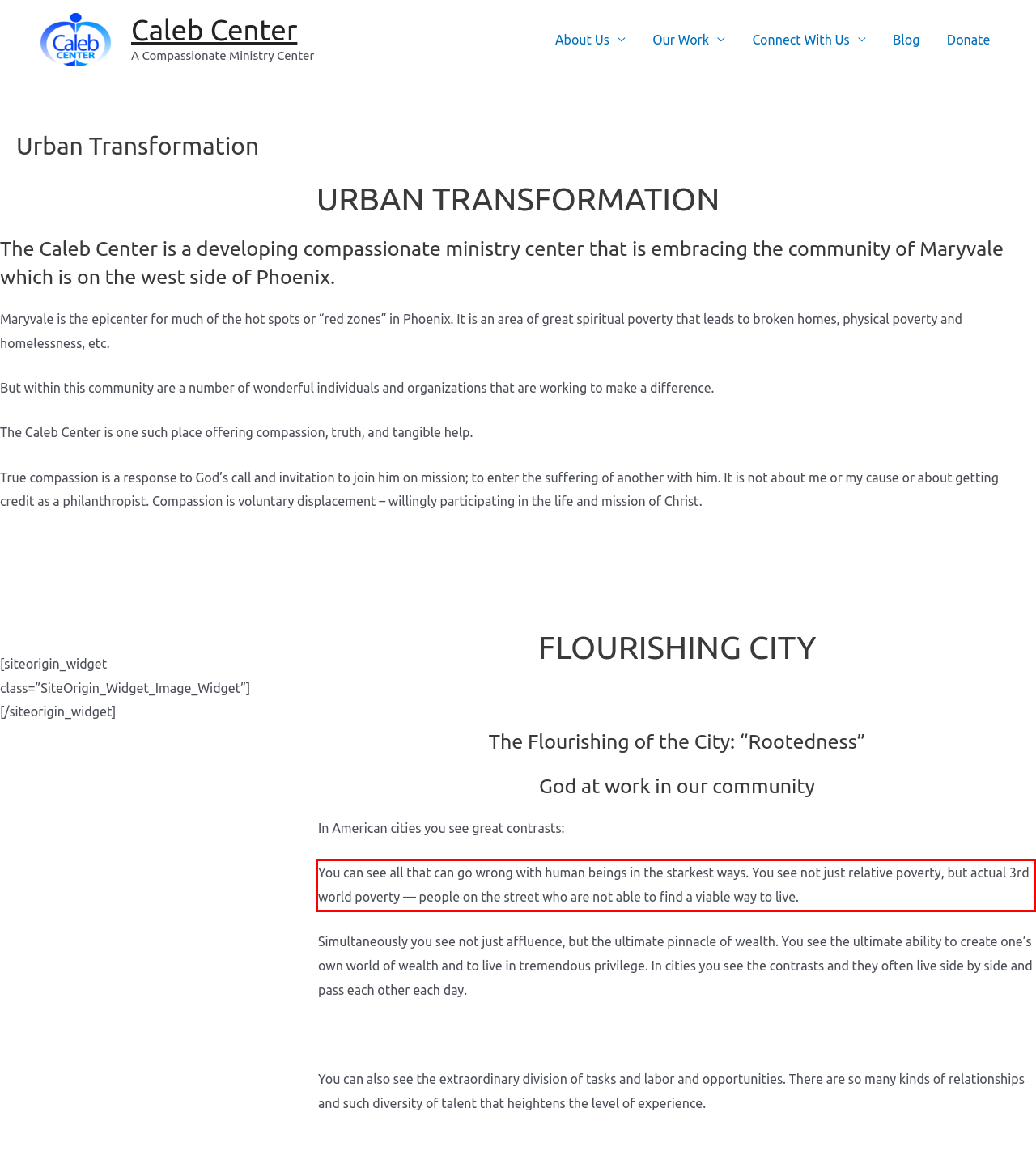Please use OCR to extract the text content from the red bounding box in the provided webpage screenshot.

You can see all that can go wrong with human beings in the starkest ways. You see not just relative poverty, but actual 3rd world poverty — people on the street who are not able to find a viable way to live.